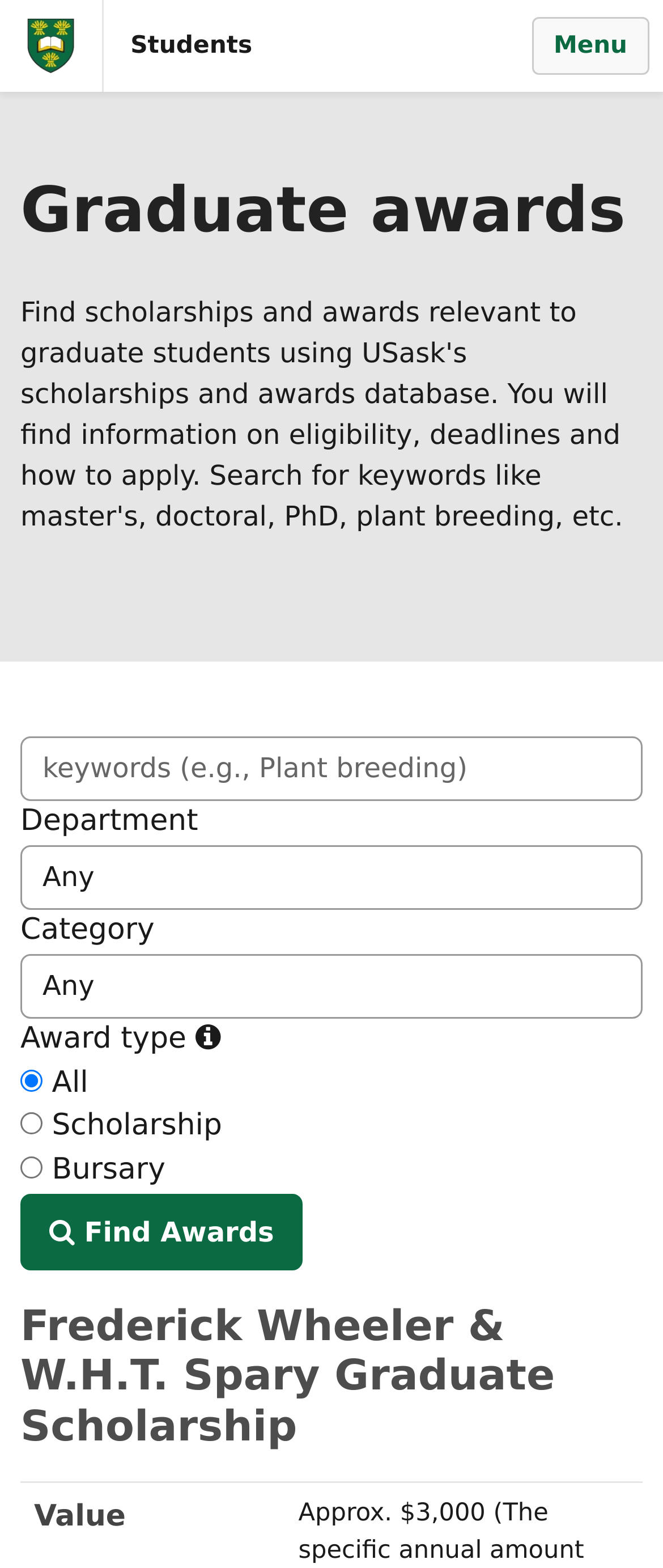Utilize the information from the image to answer the question in detail:
How many search filters are available?

The search filters are identified by the comboboxes and textboxes on the webpage. There are four search filters available: Keywords, Department, Category, and Award type.